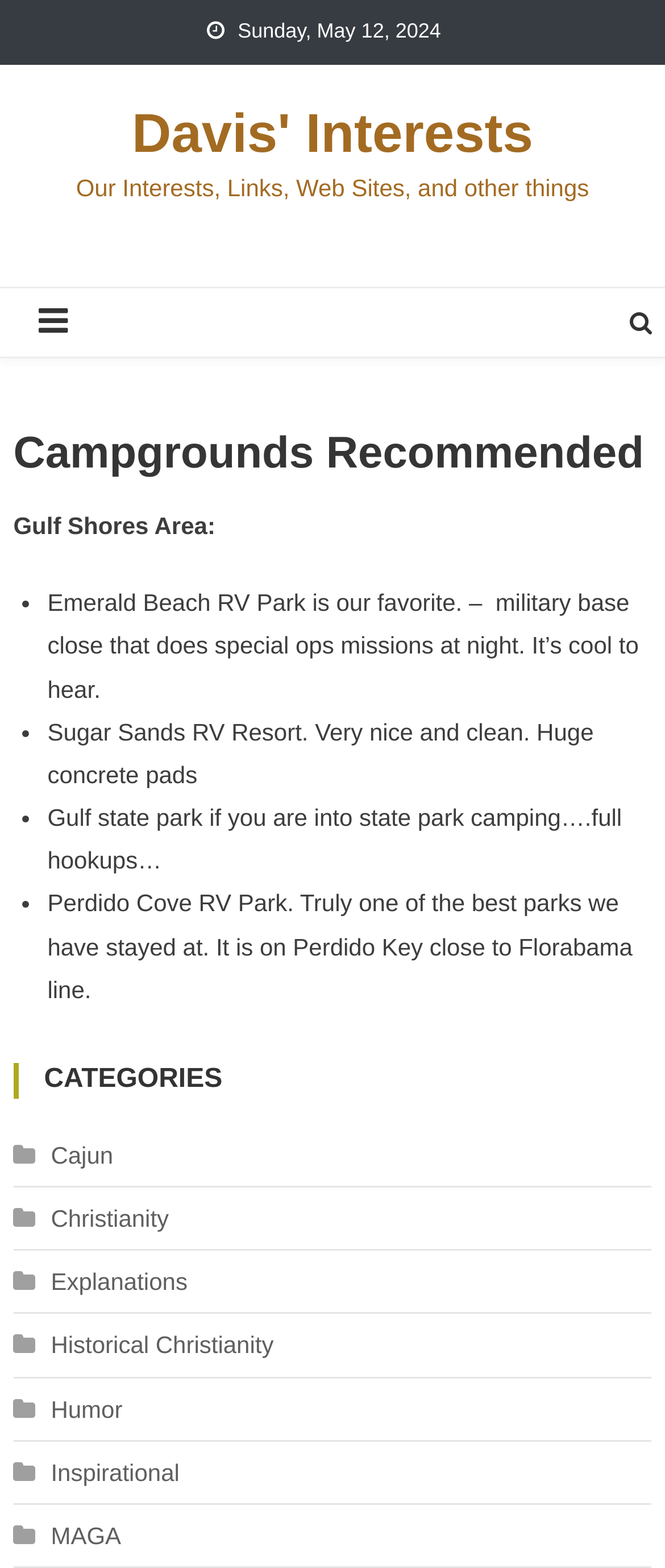Provide a one-word or short-phrase response to the question:
What is the last category listed?

Inspirational